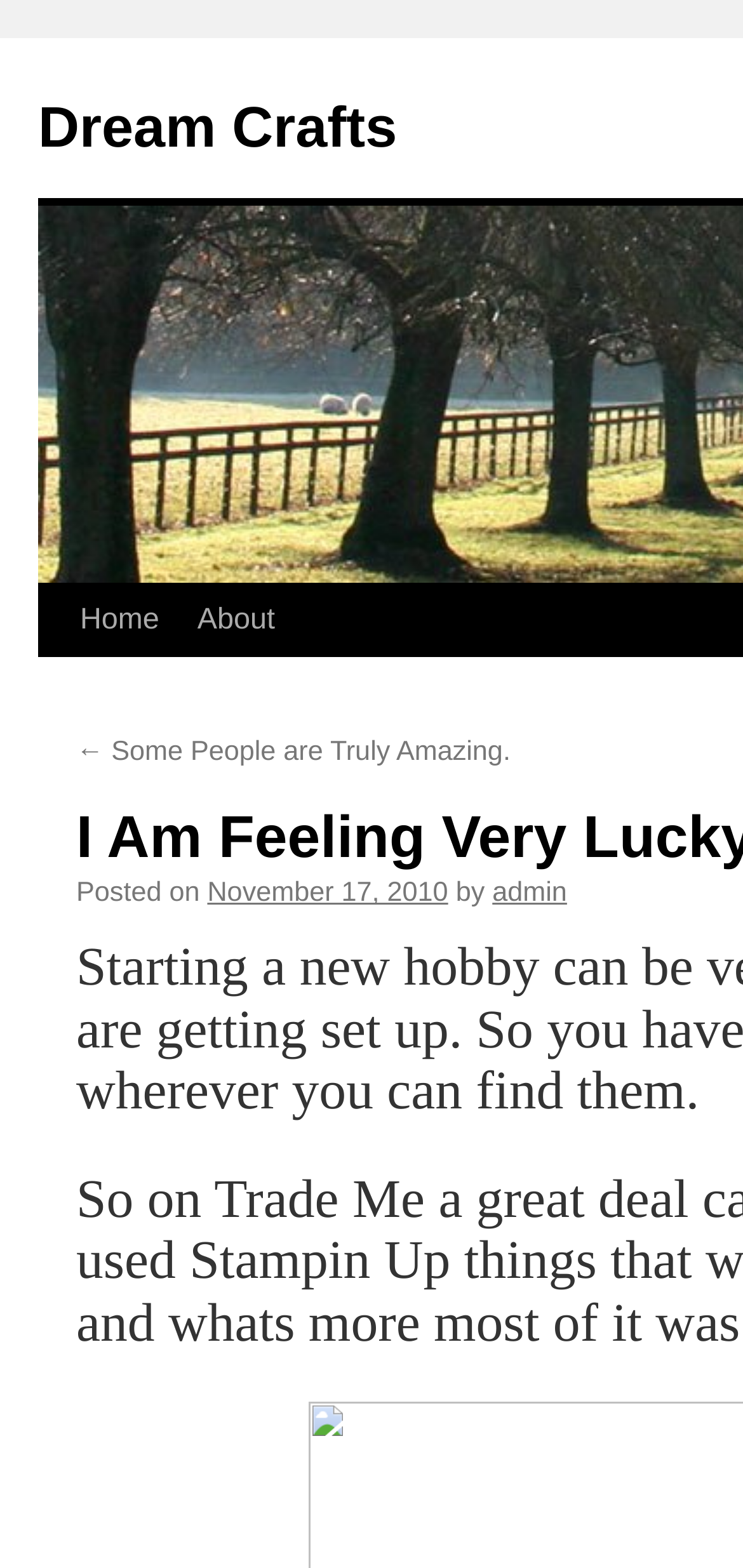Elaborate on the webpage's design and content in a detailed caption.

The webpage is titled "I Am Feeling Very Lucky | Dream Crafts" and appears to be a blog or article page. At the top, there is a navigation menu with links to "Home" and "About" pages, positioned side by side. Below the navigation menu, there is a link to "Skip to content", which suggests that the main content of the page is further down.

The main content area features a blog post or article with a title, "Some People are Truly Amazing." The title is positioned above a paragraph of text, which is not explicitly described in the accessibility tree. Below the title, there is a line of metadata indicating that the post was published on November 17, 2010, by an author named "admin".

There are no images described in the accessibility tree, but there may be other elements on the page that are not included in the provided data. Overall, the page appears to be a simple blog or article page with a focus on text-based content.